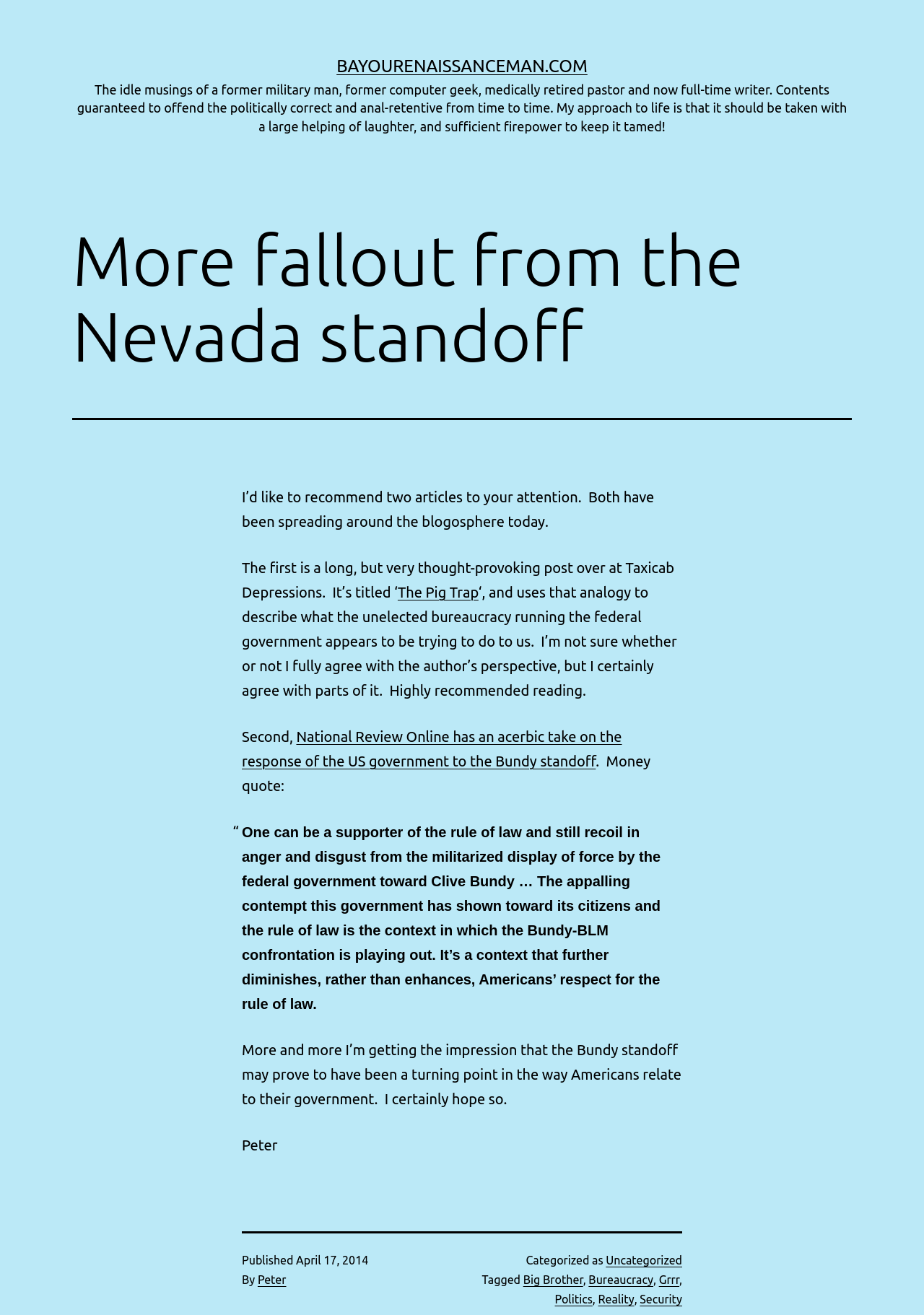Please indicate the bounding box coordinates for the clickable area to complete the following task: "Read the article titled 'More fallout from the Nevada standoff'". The coordinates should be specified as four float numbers between 0 and 1, i.e., [left, top, right, bottom].

[0.078, 0.169, 0.922, 0.285]